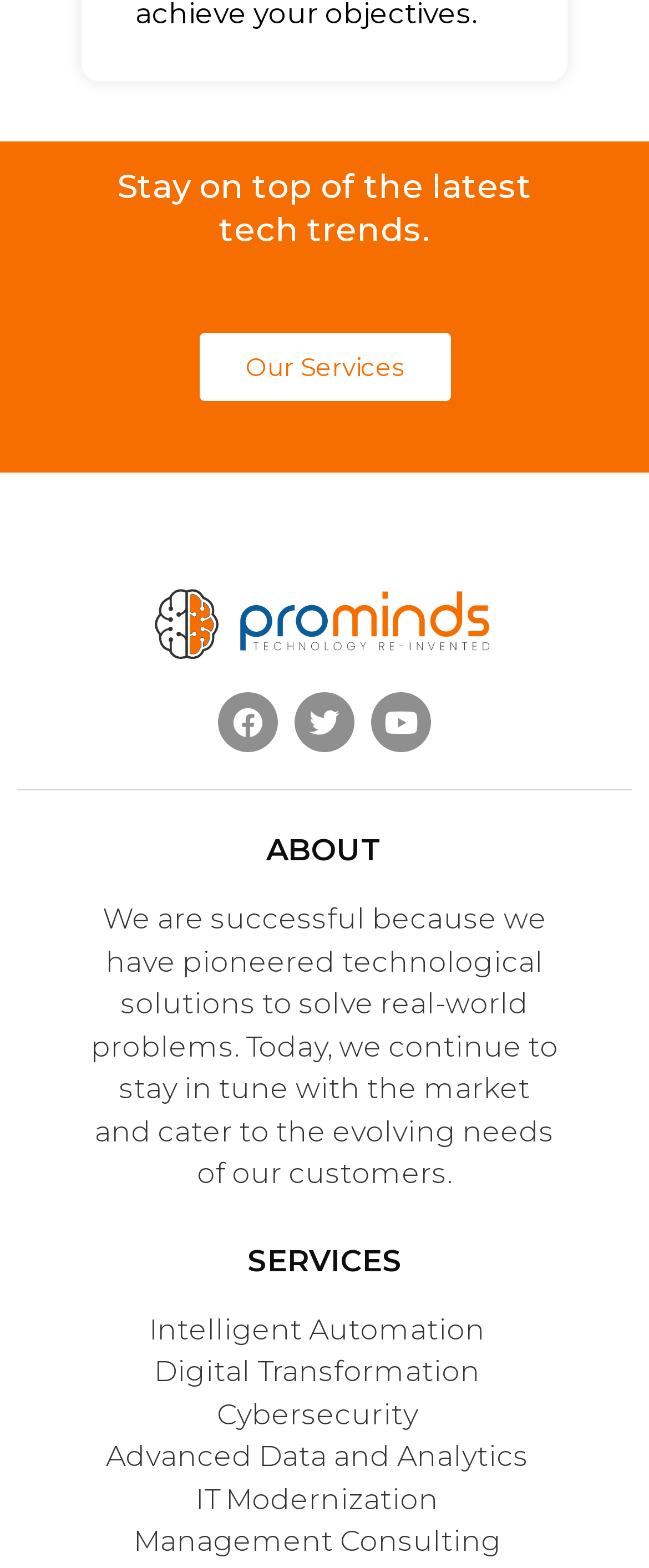Specify the bounding box coordinates of the element's region that should be clicked to achieve the following instruction: "View 'Cybersecurity' services". The bounding box coordinates consist of four float numbers between 0 and 1, in the format [left, top, right, bottom].

[0.334, 0.891, 0.644, 0.912]